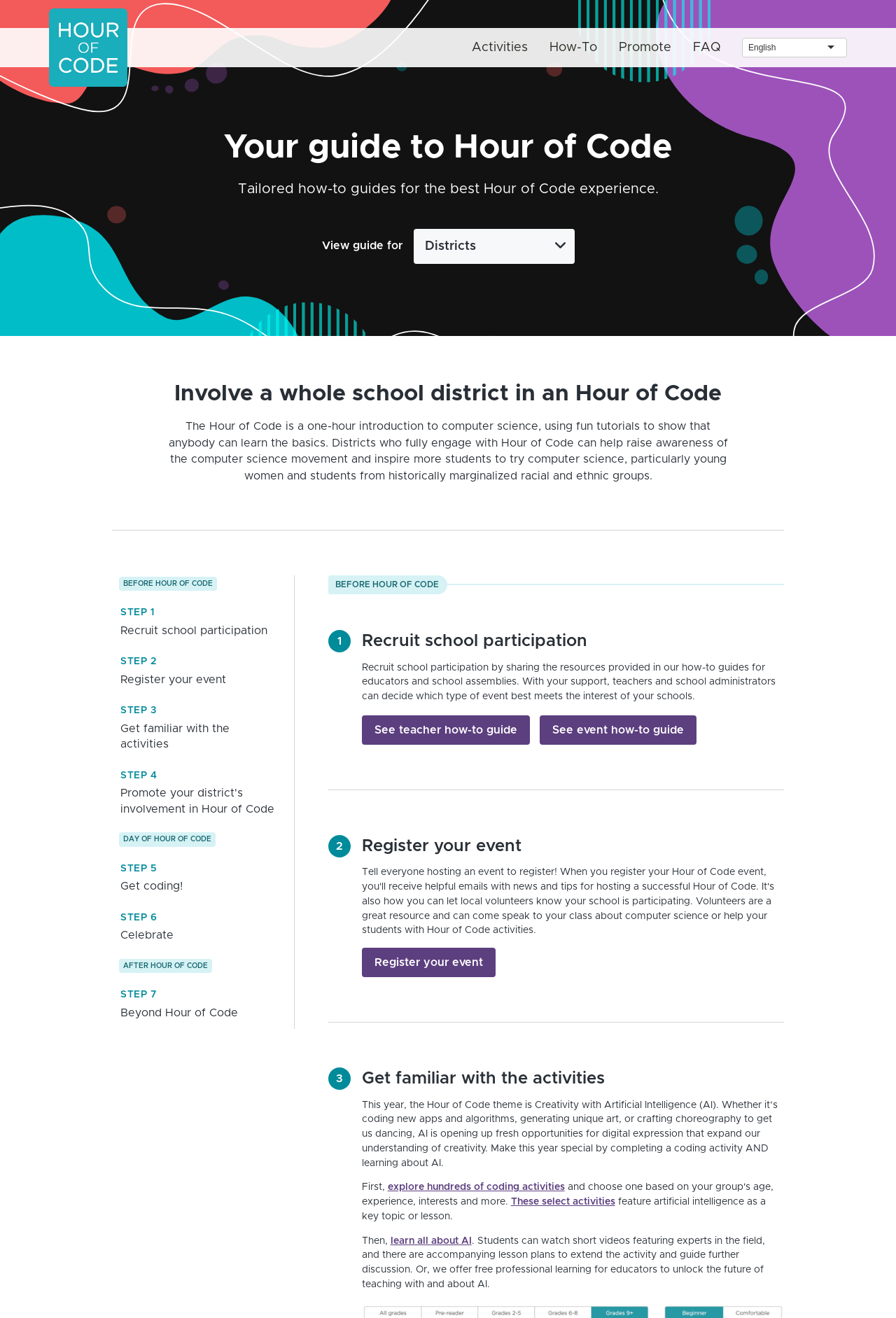Locate the UI element described as follows: "Hello world!". Return the bounding box coordinates as four float numbers between 0 and 1 in the order [left, top, right, bottom].

None